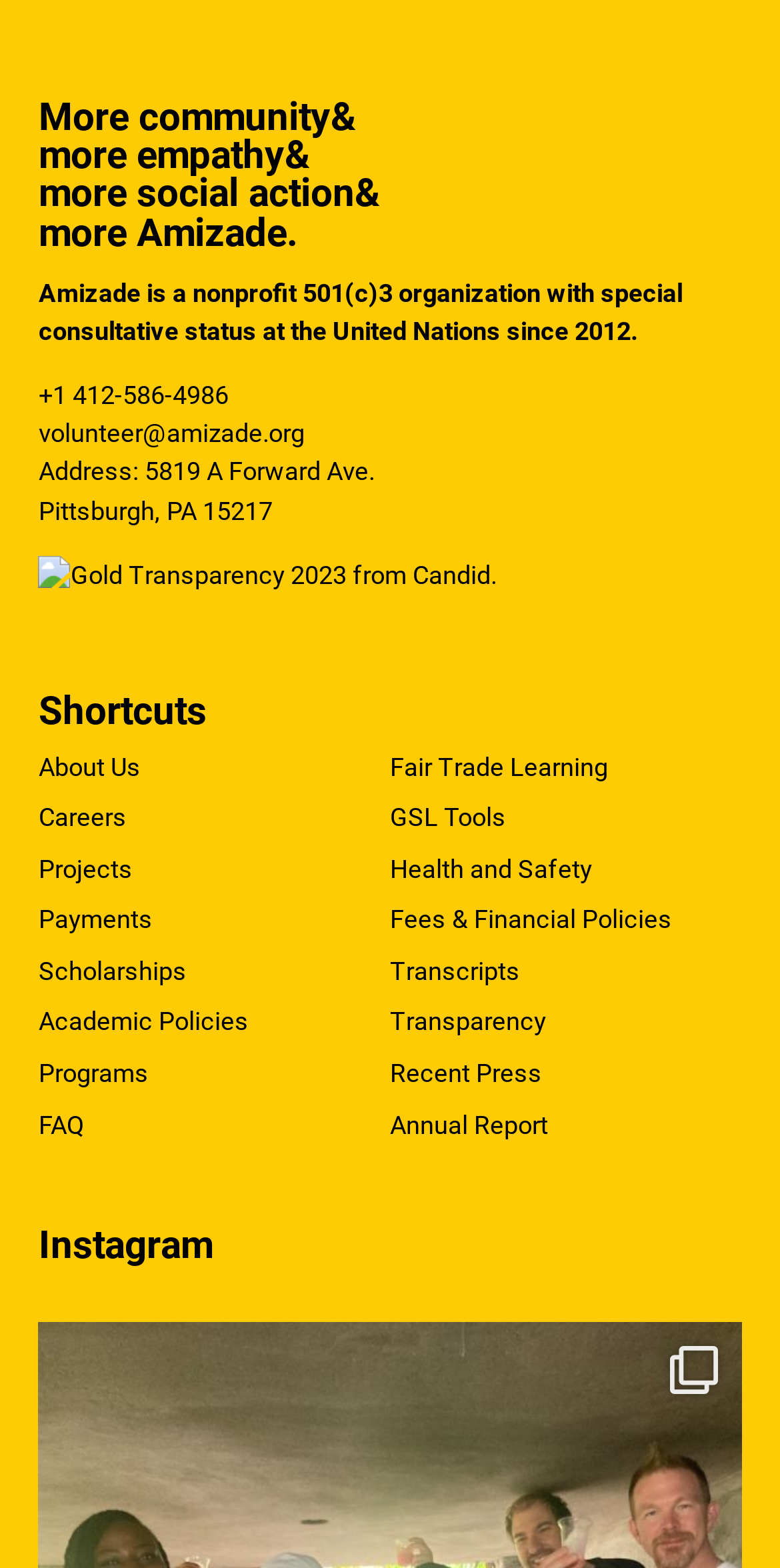Could you find the bounding box coordinates of the clickable area to complete this instruction: "visit About Us page"?

[0.049, 0.479, 0.18, 0.498]